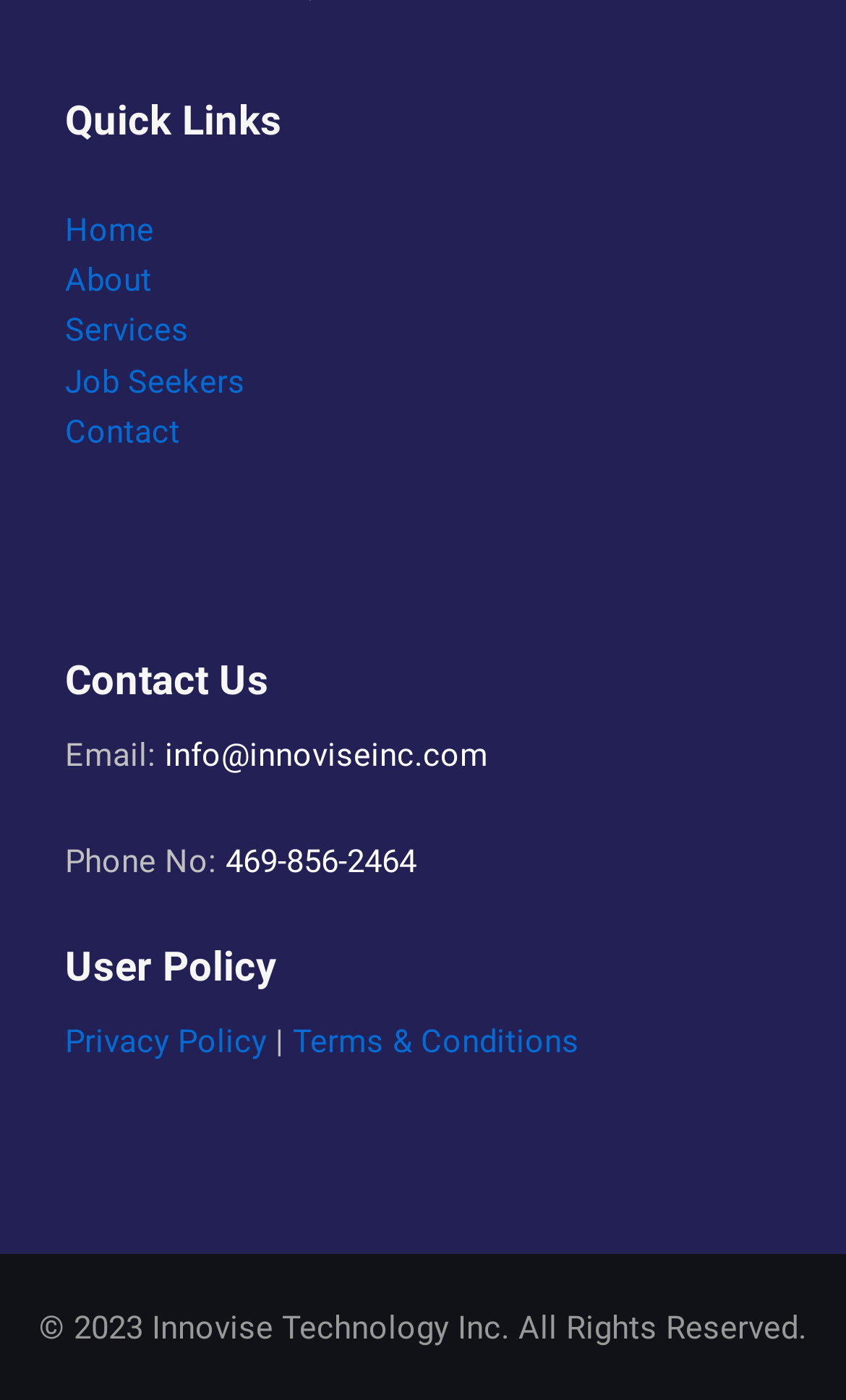Answer the following query concisely with a single word or phrase:
How many footer widgets are there?

3